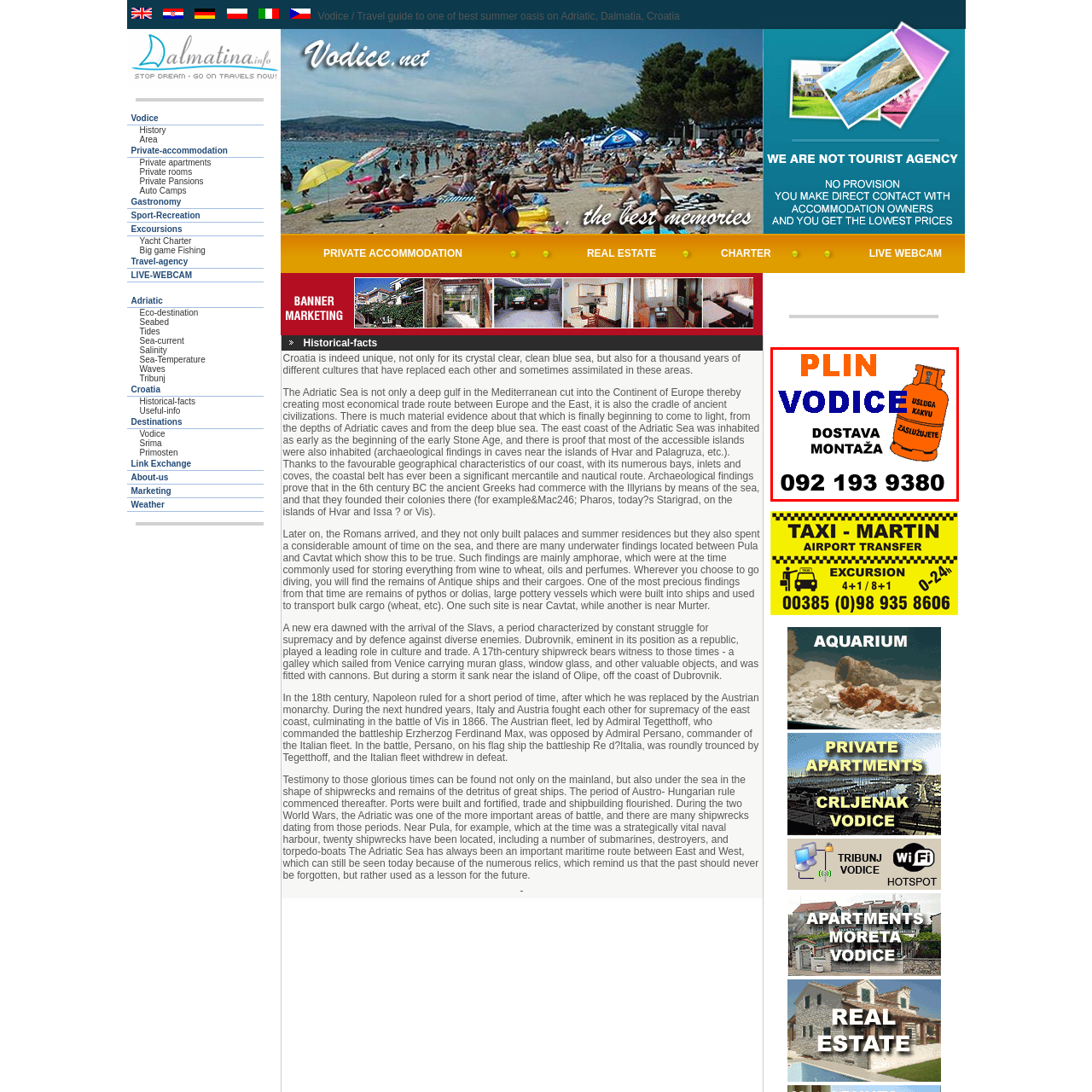What is the contact number provided?
Study the image within the red bounding box and deliver a detailed answer.

The question asks for the contact number displayed in the image. Upon examining the design, it is clear that the contact number '092 193 9380' is prominently displayed at the bottom of the image, providing a way for potential customers to reach out for inquiries or services.